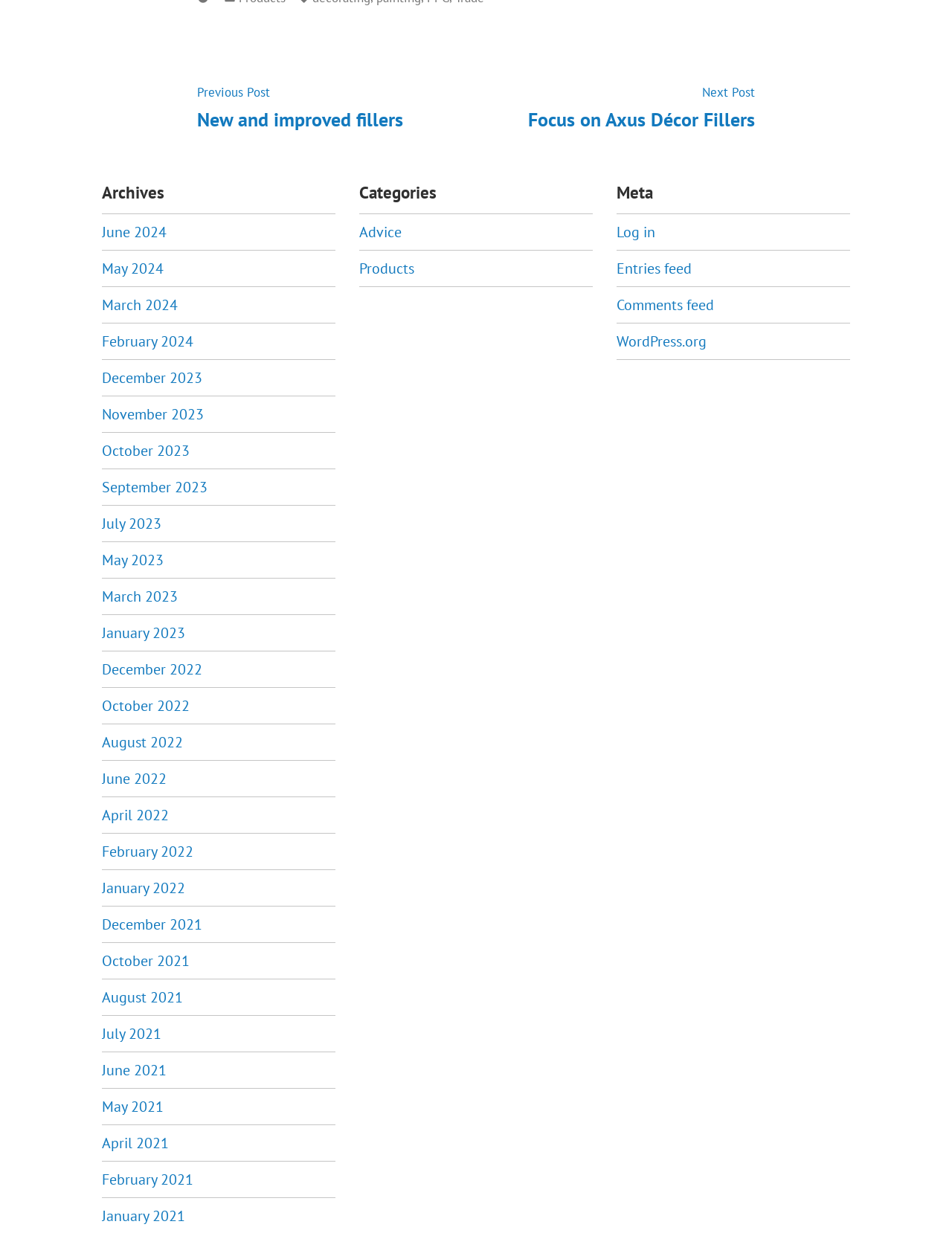Determine the bounding box coordinates in the format (top-left x, top-left y, bottom-right x, bottom-right y). Ensure all values are floating point numbers between 0 and 1. Identify the bounding box of the UI element described by: April 2022

[0.107, 0.653, 0.177, 0.669]